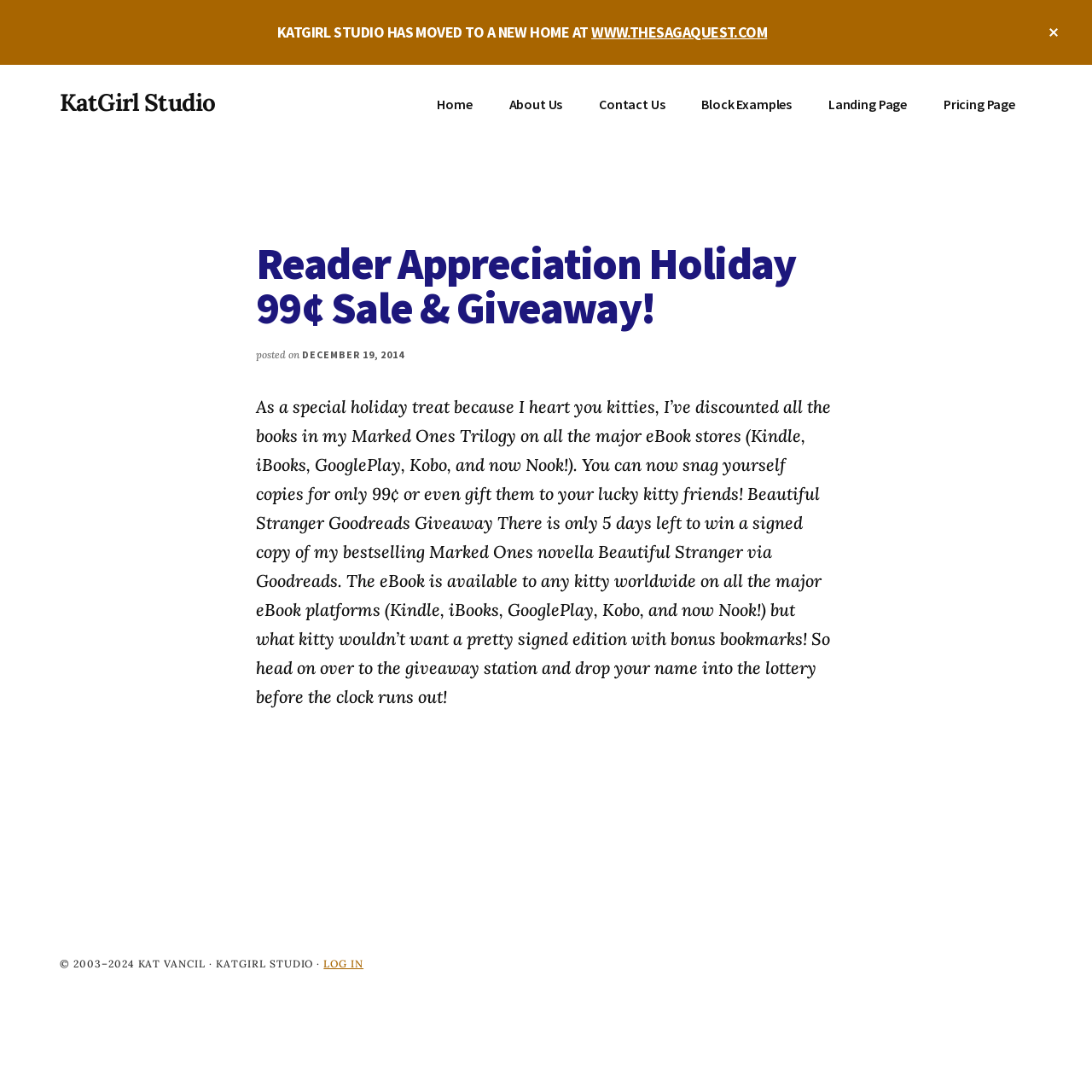Create a detailed narrative of the webpage’s visual and textual elements.

The webpage is a blog post titled "Reader Appreciation Holiday 99¢ Sale & Giveaway!" from KatGirl Studio. At the top left corner, there is a link to skip to the main content. Below it, a notification banner announces that KatGirl Studio has moved to a new home at WWW.THESAGAQUEST.COM, with a close button at the top right corner.

The main header section features a link to KatGirl Studio and a tagline "Storyteller Kat Vancil - Conquer All That Stands Between You & Story Creation". Below it, a navigation menu with six links: Home, About Us, Contact Us, Block Examples, Landing Page, and Pricing Page.

The main content area is an article with a heading that matches the page title. The article starts with a brief introduction, followed by a paragraph announcing a holiday sale and giveaway. The text explains that all books in the Marked Ones Trilogy are discounted to 99¢ on major eBook stores and invites readers to participate in a Goodreads giveaway to win a signed copy of the bestselling novella Beautiful Stranger.

At the bottom of the page, there is a footer section with a copyright notice and a link to log in.